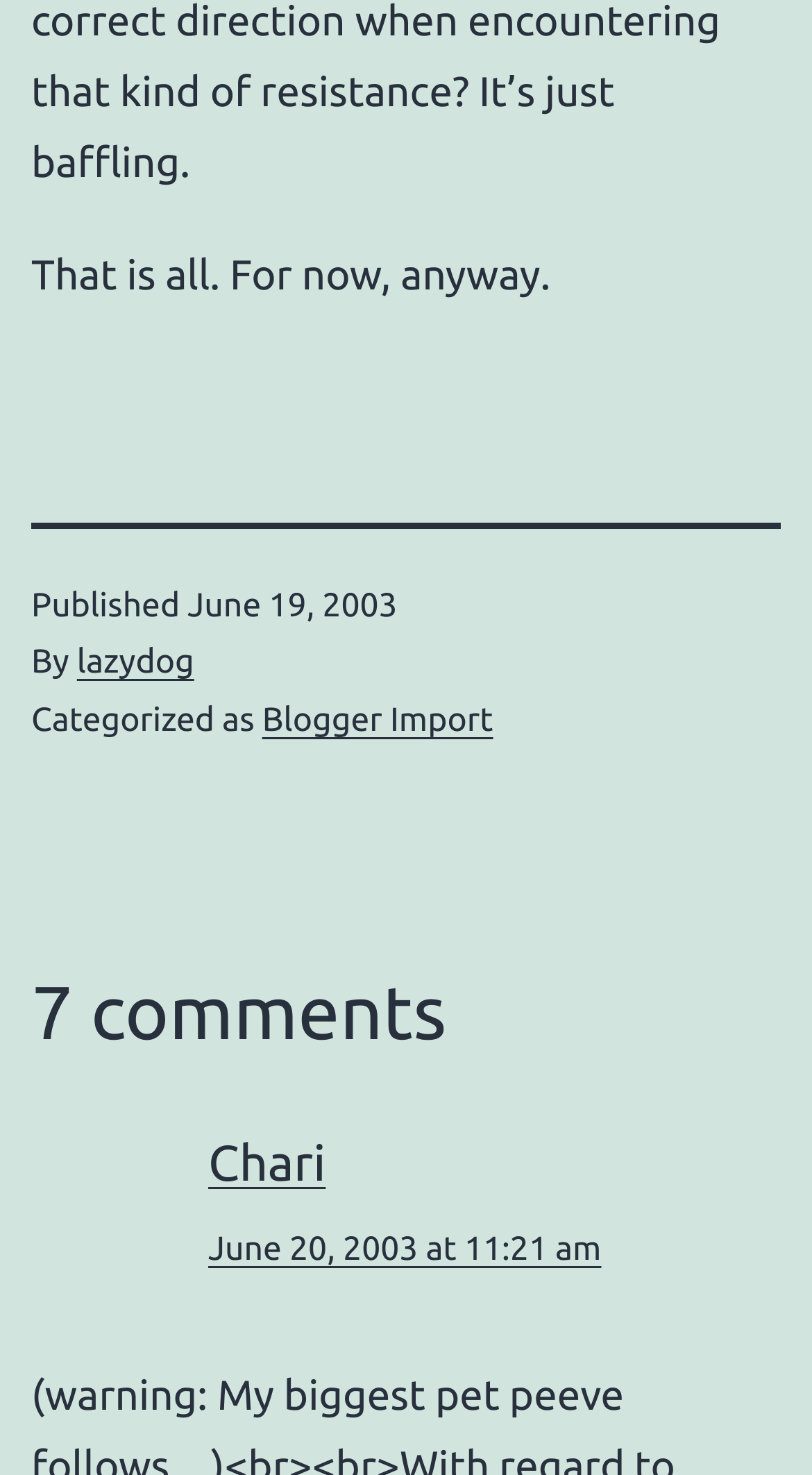How many comments are there on this article?
Please ensure your answer to the question is detailed and covers all necessary aspects.

I found the number of comments by looking at the heading section of the webpage, where it says '7 comments'.